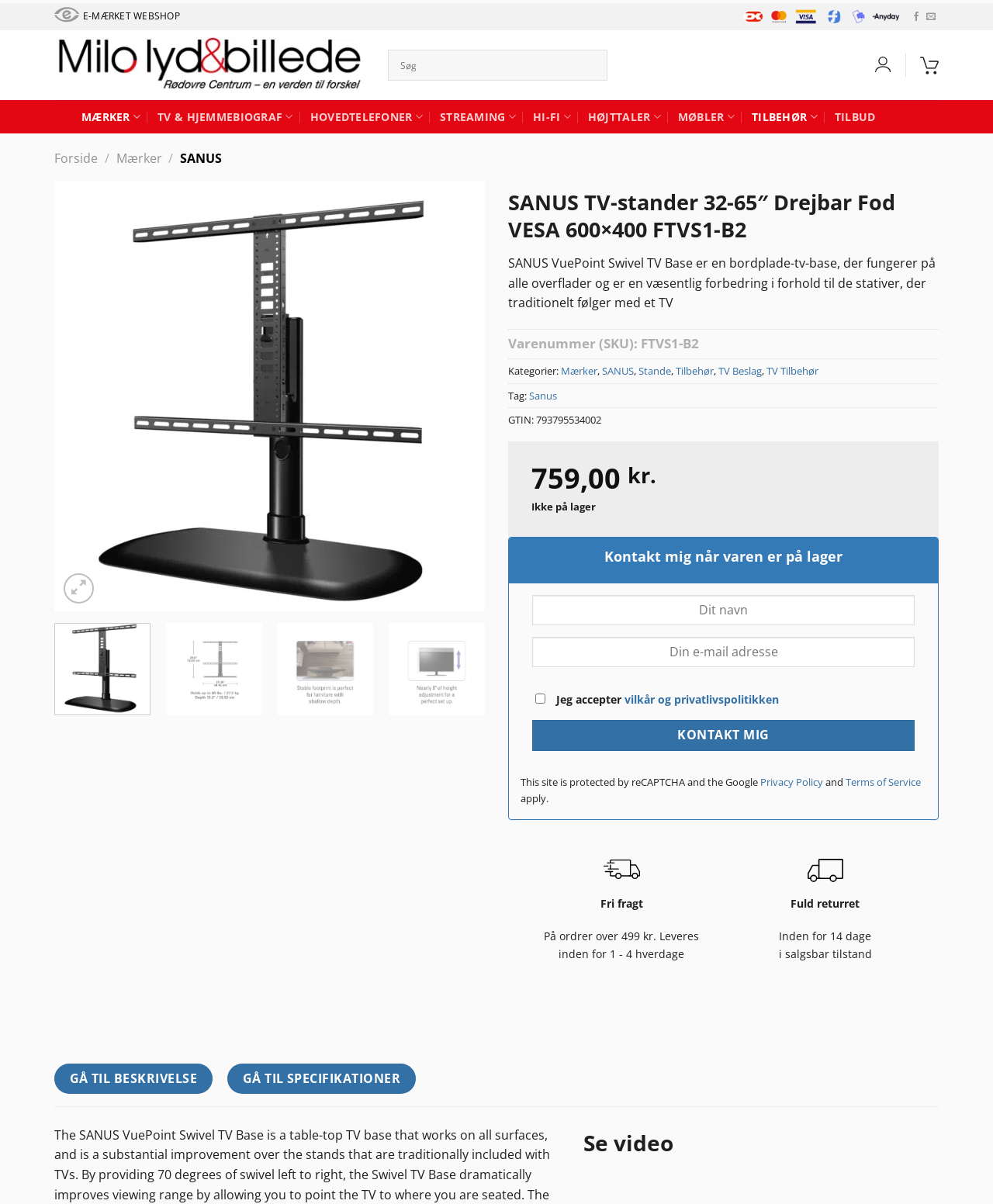From the webpage screenshot, identify the region described by Energy Star Windows Have CHANGED. Provide the bounding box coordinates as (top-left x, top-left y, bottom-right x, bottom-right y), with each value being a floating point number between 0 and 1.

None